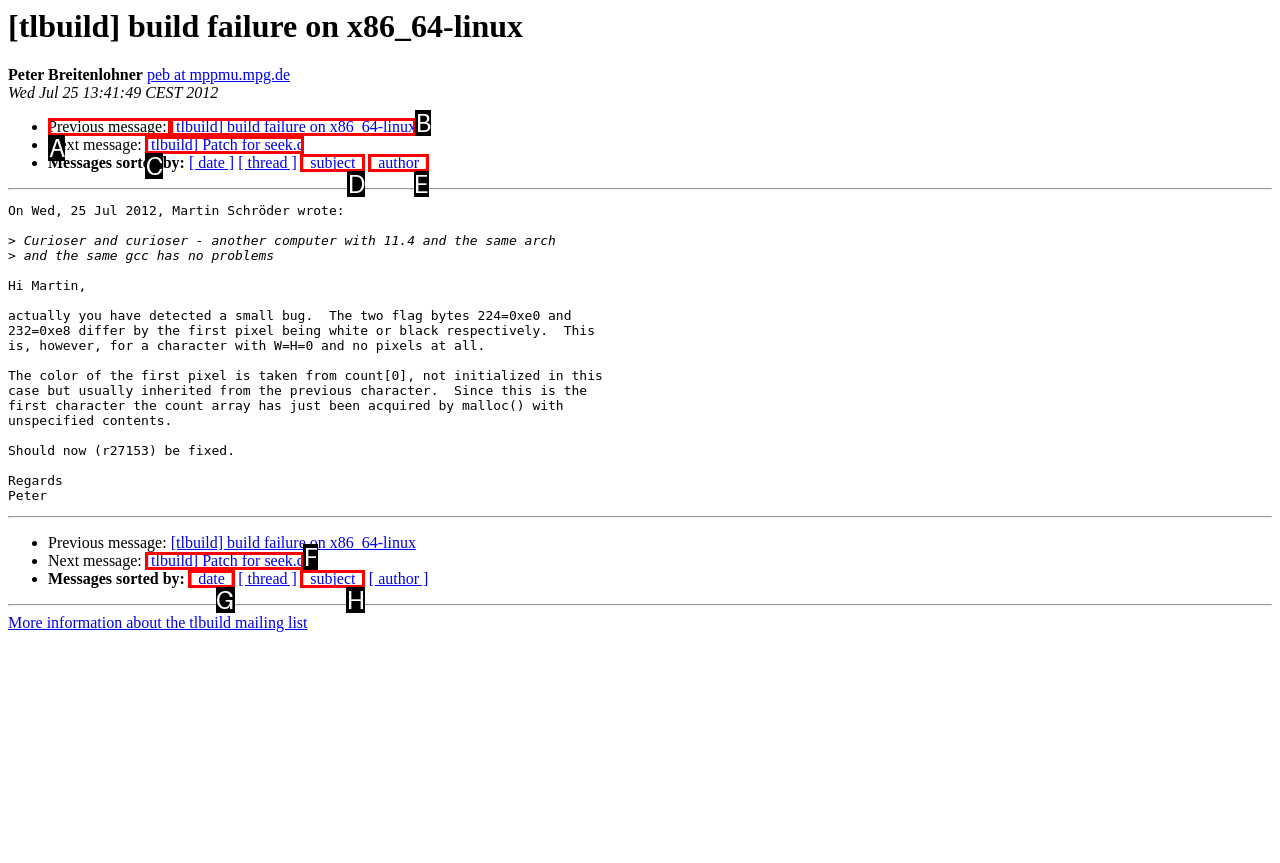Select the letter of the UI element you need to click on to fulfill this task: View previous message. Write down the letter only.

A